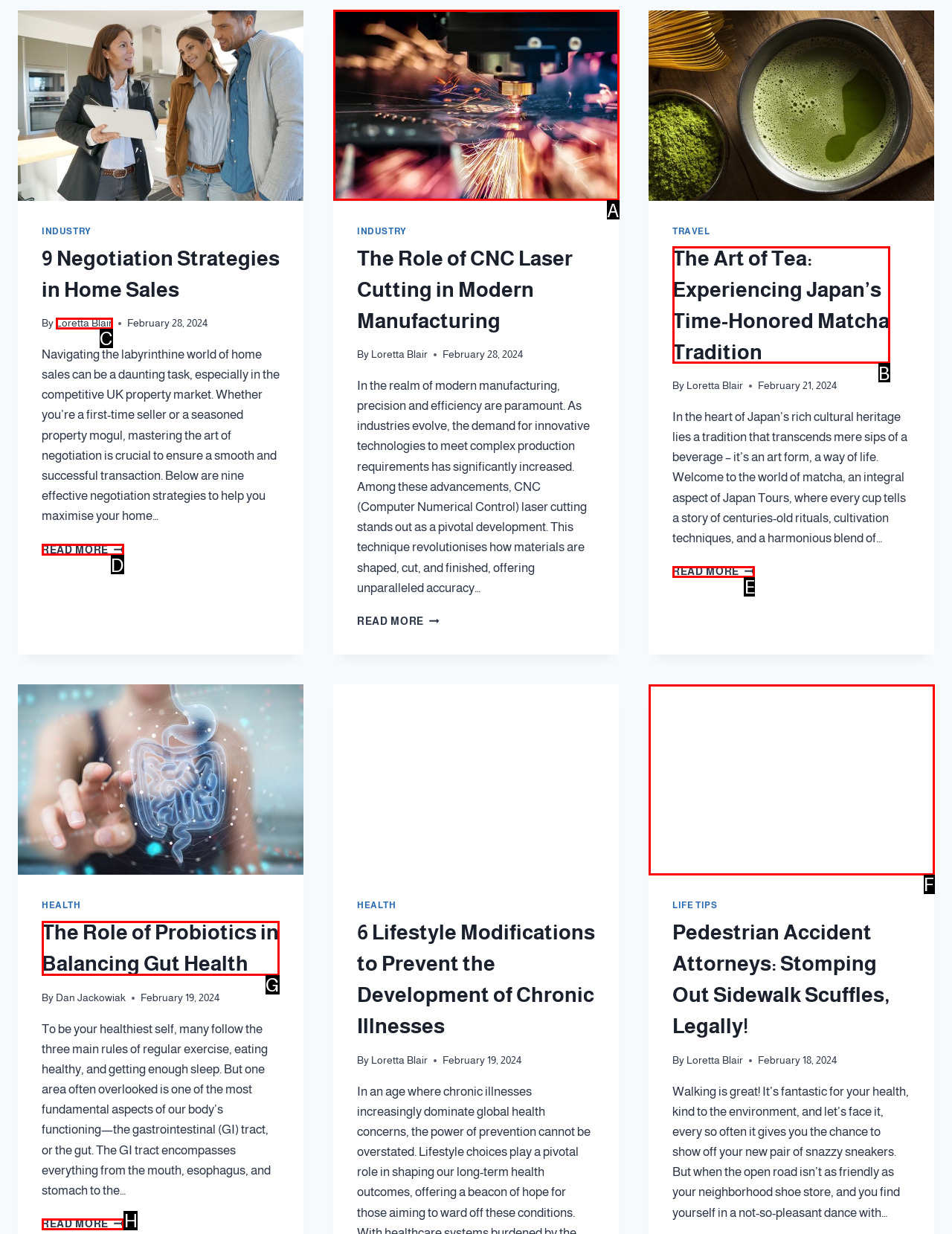Point out the option that needs to be clicked to fulfill the following instruction: View the 'Help' section
Answer with the letter of the appropriate choice from the listed options.

None